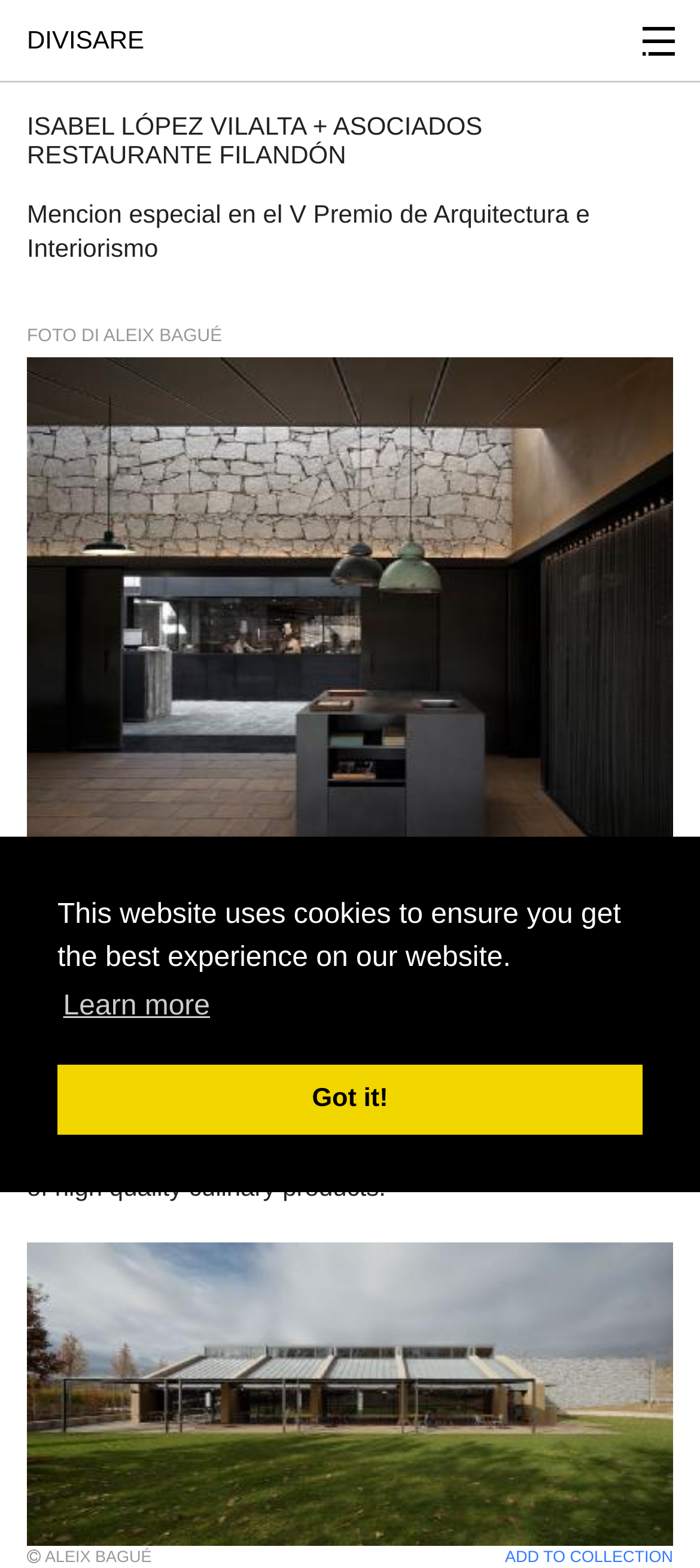Please give a one-word or short phrase response to the following question: 
What can be done with the restaurant project?

Add to collection